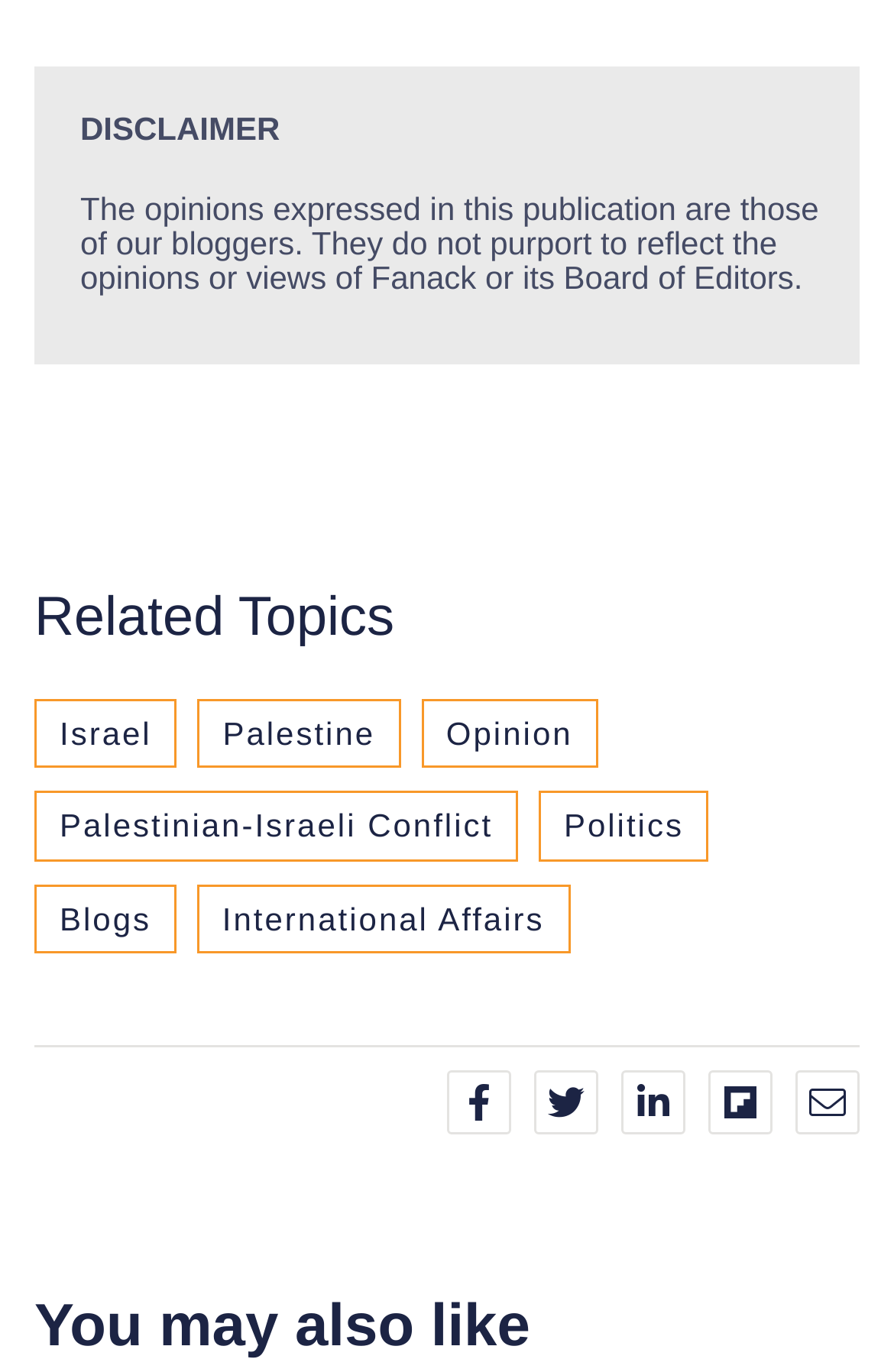Identify the bounding box coordinates of the section to be clicked to complete the task described by the following instruction: "Explore Palestinian-Israeli Conflict". The coordinates should be four float numbers between 0 and 1, formatted as [left, top, right, bottom].

[0.038, 0.577, 0.58, 0.627]